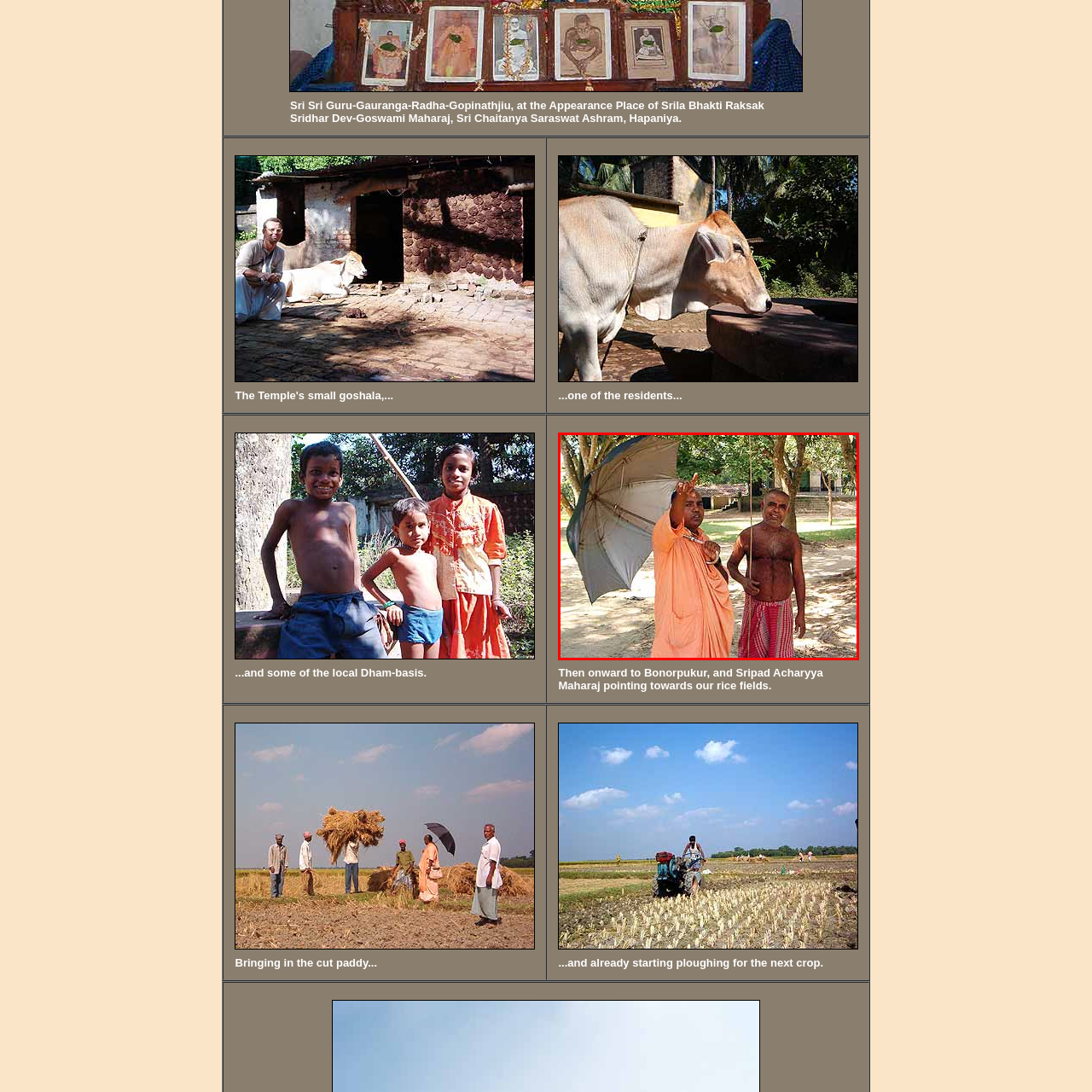Inspect the image outlined by the red box and answer the question using a single word or phrase:
How many individuals are present in the image?

Two